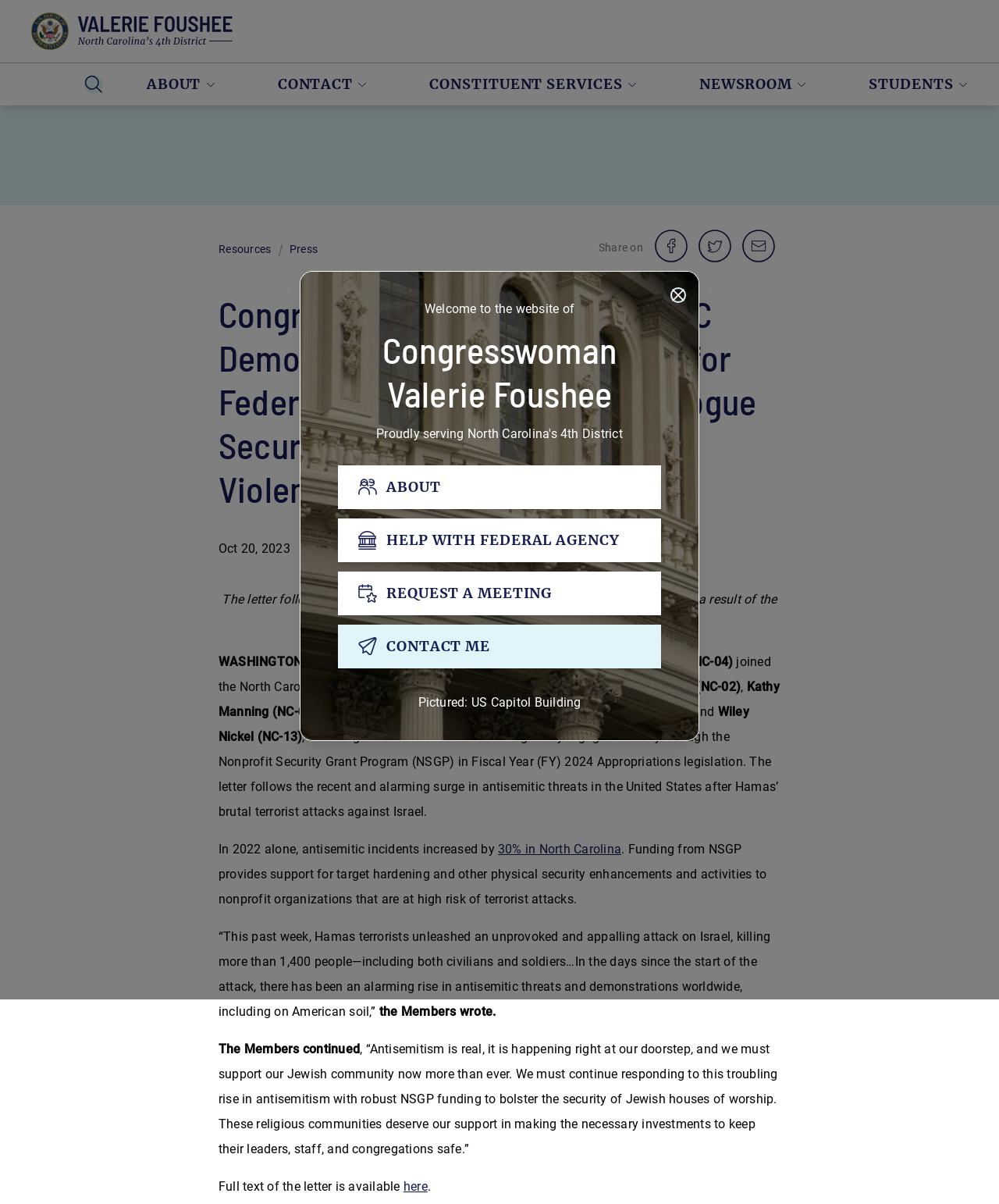Determine the bounding box coordinates for the element that should be clicked to follow this instruction: "Read the full text of the letter". The coordinates should be given as four float numbers between 0 and 1, in the format [left, top, right, bottom].

[0.404, 0.979, 0.428, 0.992]